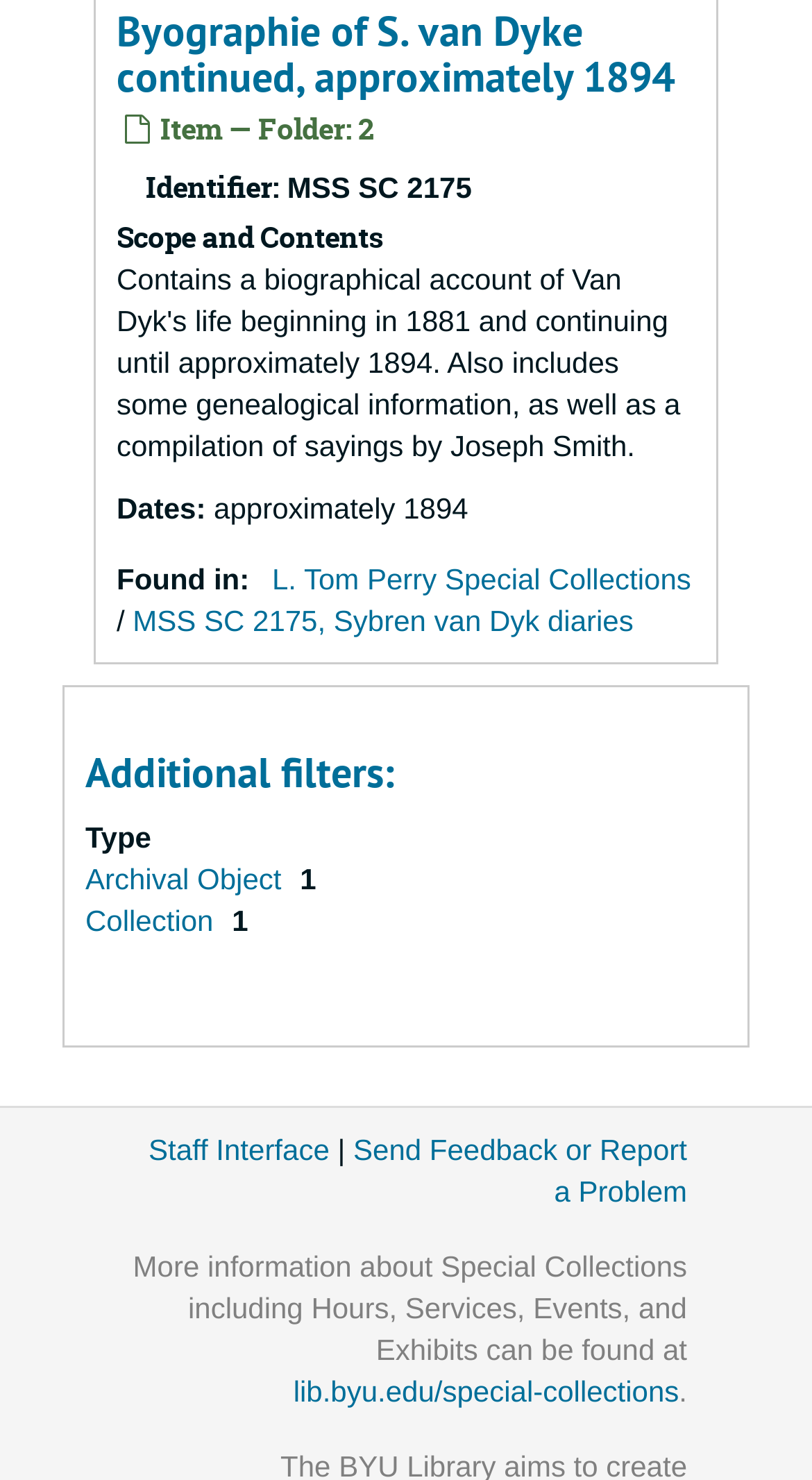Where is the item found?
Analyze the image and provide a thorough answer to the question.

The location of the item can be found in the 'Found in:' section. It is listed as 'L. Tom Perry Special Collections'.